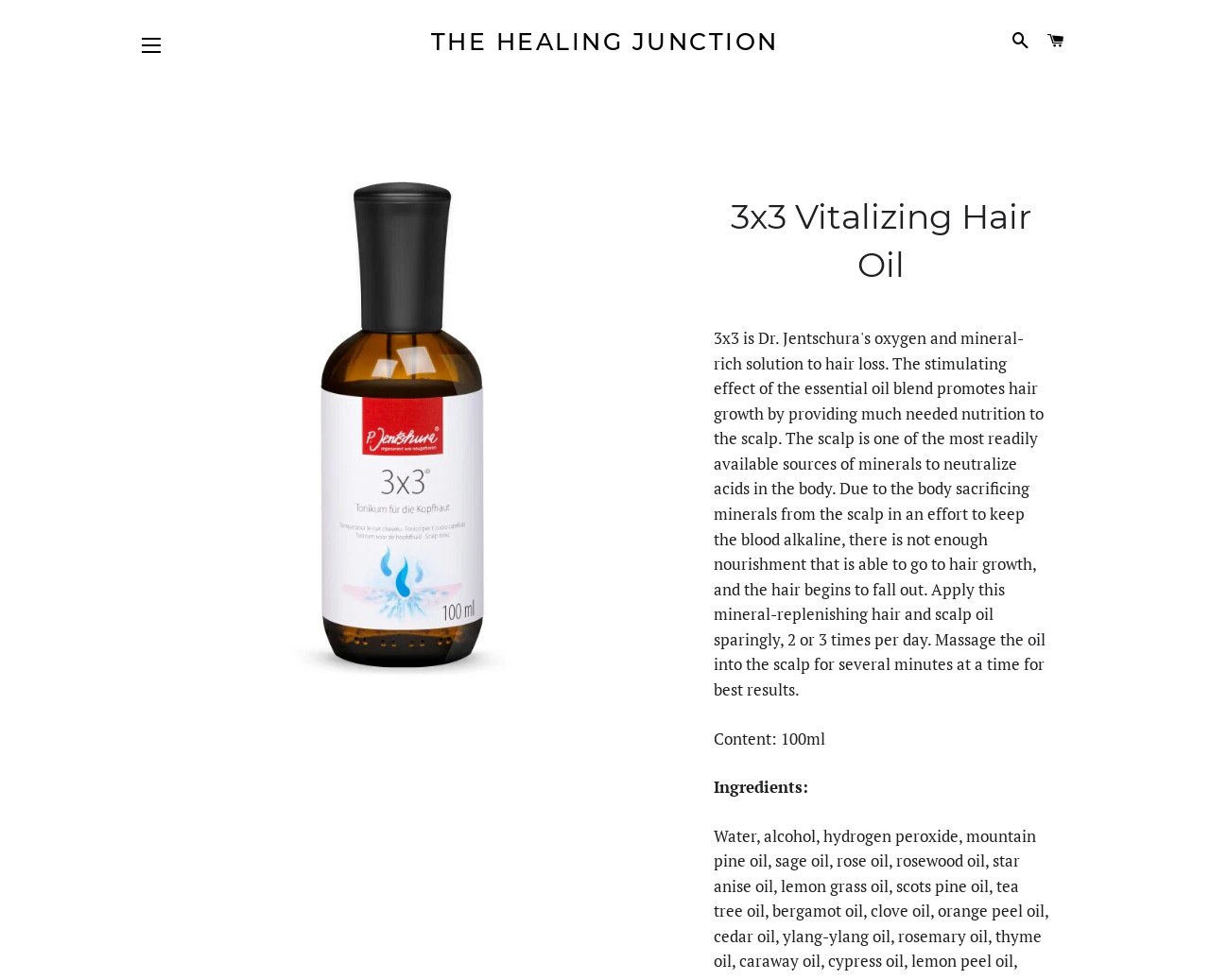What is the purpose of the button with the text 'SITE NAVIGATION'?
Respond with a short answer, either a single word or a phrase, based on the image.

To open the navigation drawer